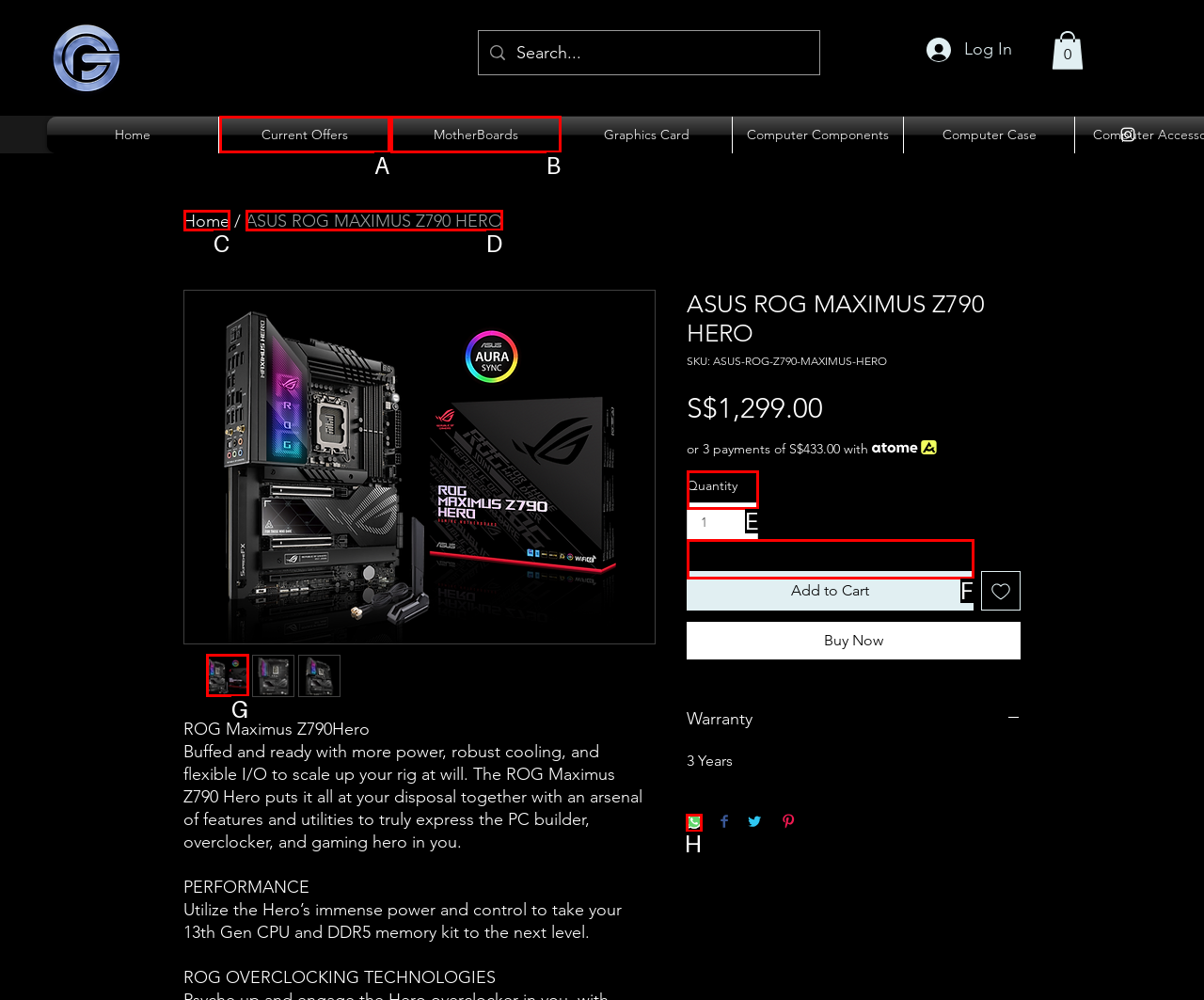Please indicate which HTML element to click in order to fulfill the following task: Click on 'HOME' Respond with the letter of the chosen option.

None